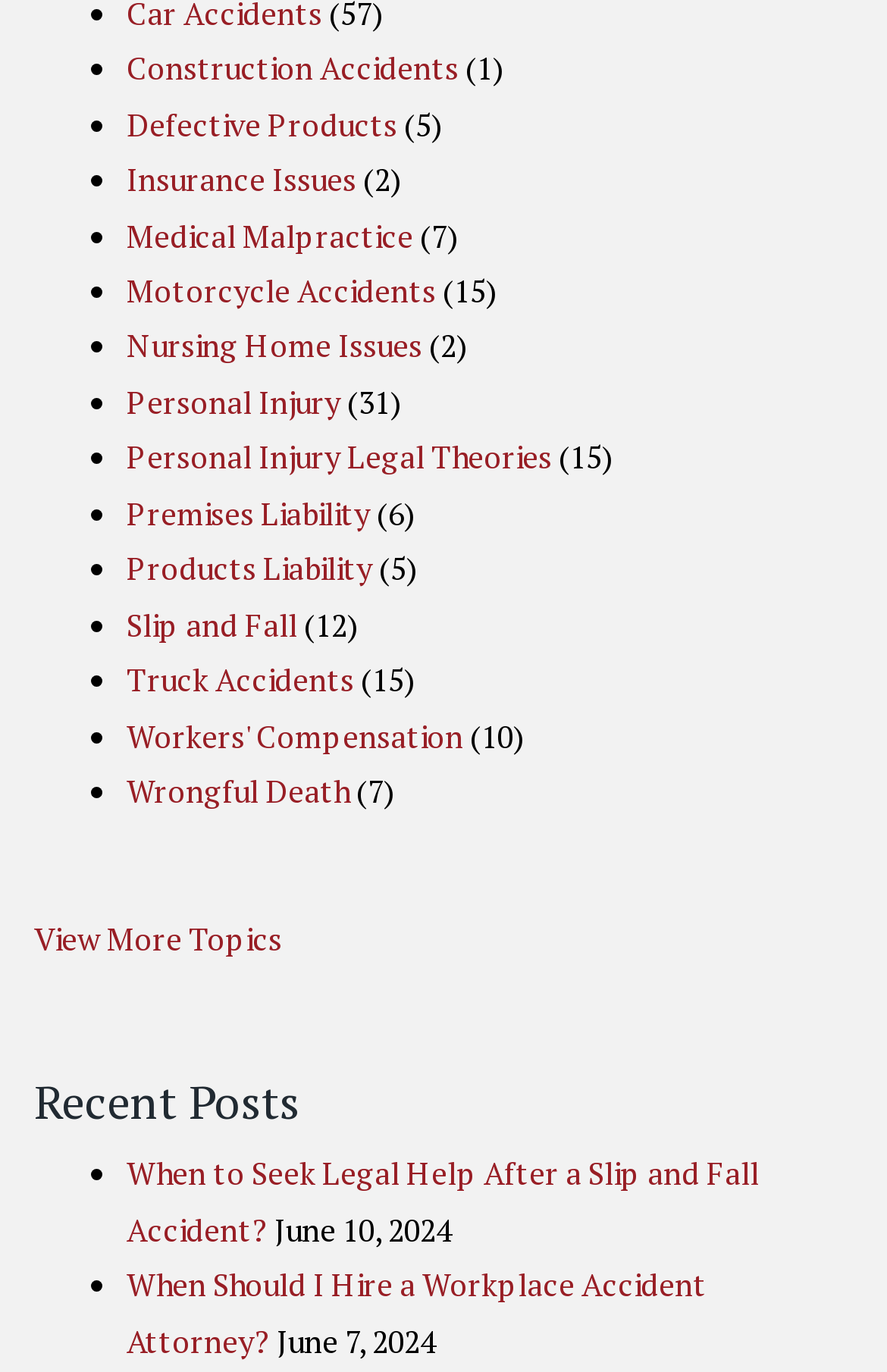Locate the bounding box coordinates of the element's region that should be clicked to carry out the following instruction: "View More Topics". The coordinates need to be four float numbers between 0 and 1, i.e., [left, top, right, bottom].

[0.038, 0.67, 0.318, 0.7]